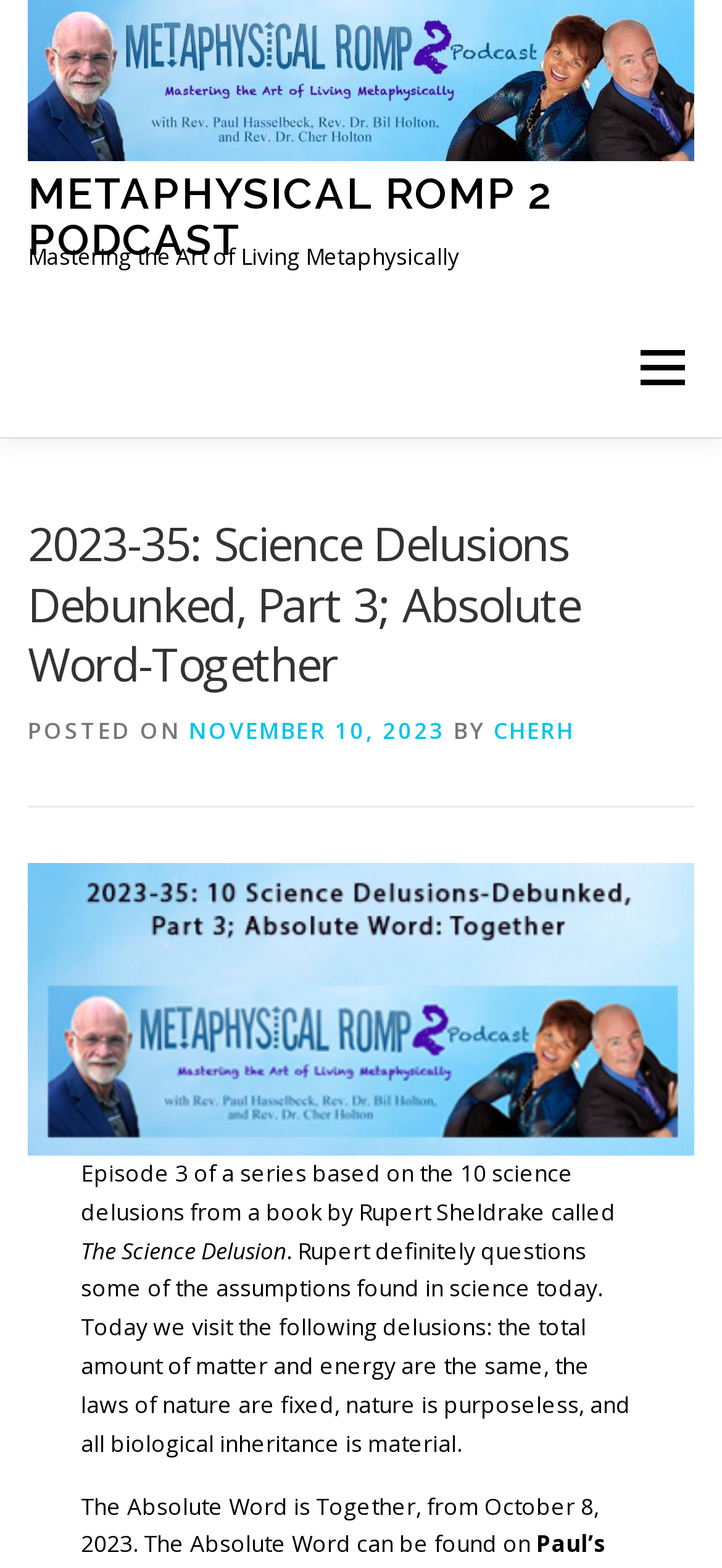Answer the question in one word or a short phrase:
What is the date of the post?

November 10, 2023